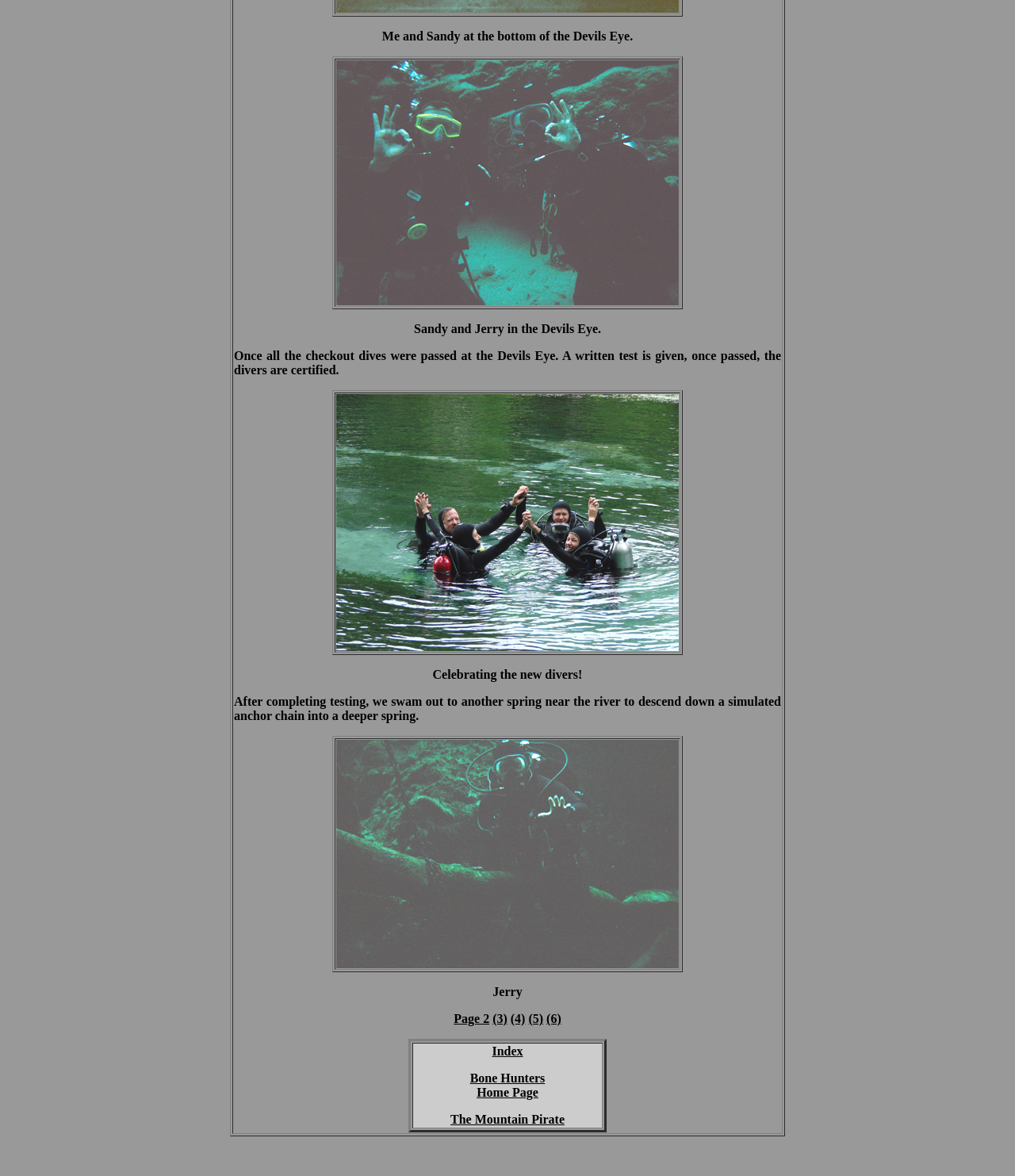Locate the UI element described as follows: "The Mountain Pirate". Return the bounding box coordinates as four float numbers between 0 and 1 in the order [left, top, right, bottom].

[0.444, 0.946, 0.556, 0.958]